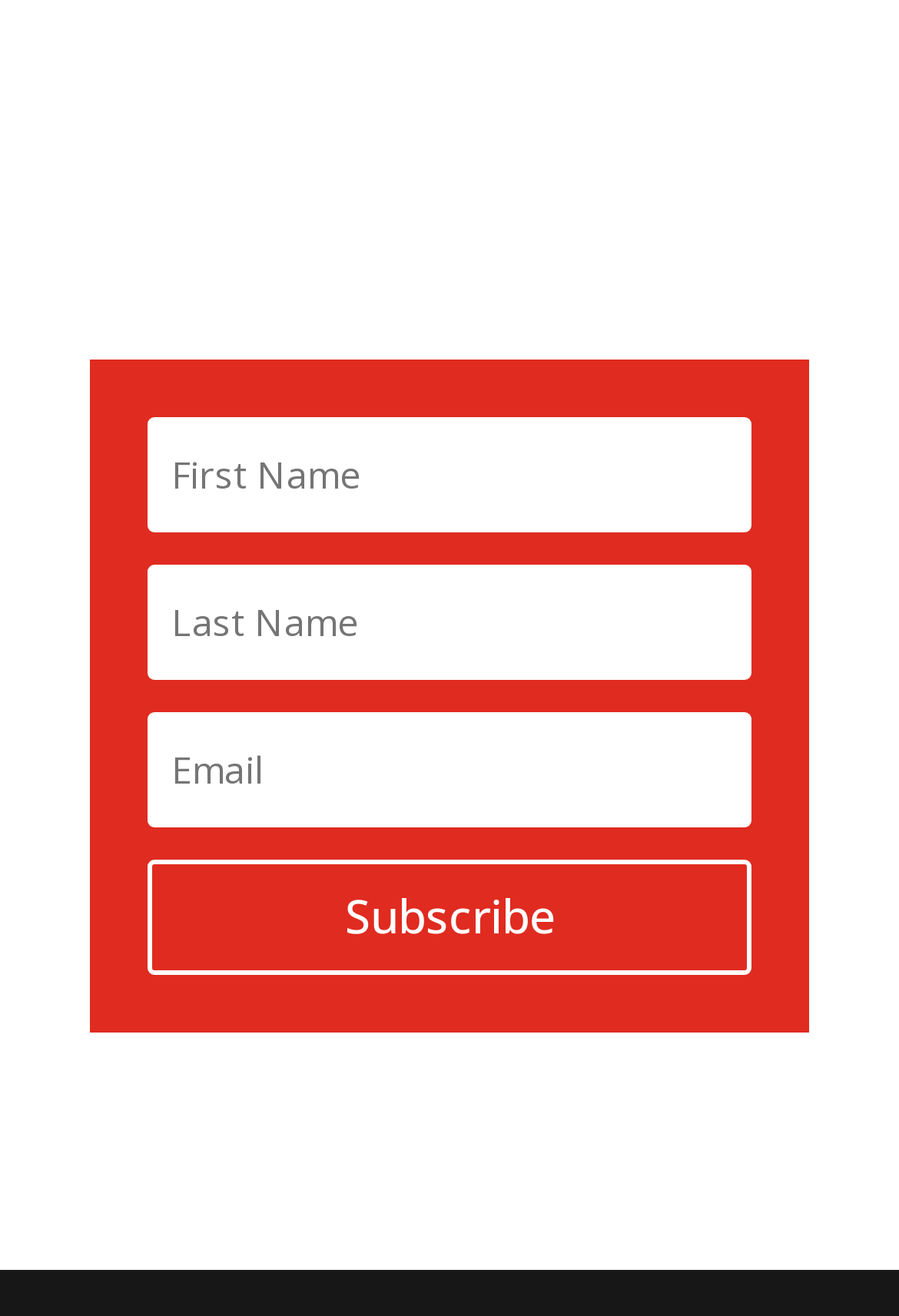From the webpage screenshot, predict the bounding box coordinates (top-left x, top-left y, bottom-right x, bottom-right y) for the UI element described here: Subscribe

[0.164, 0.654, 0.836, 0.741]